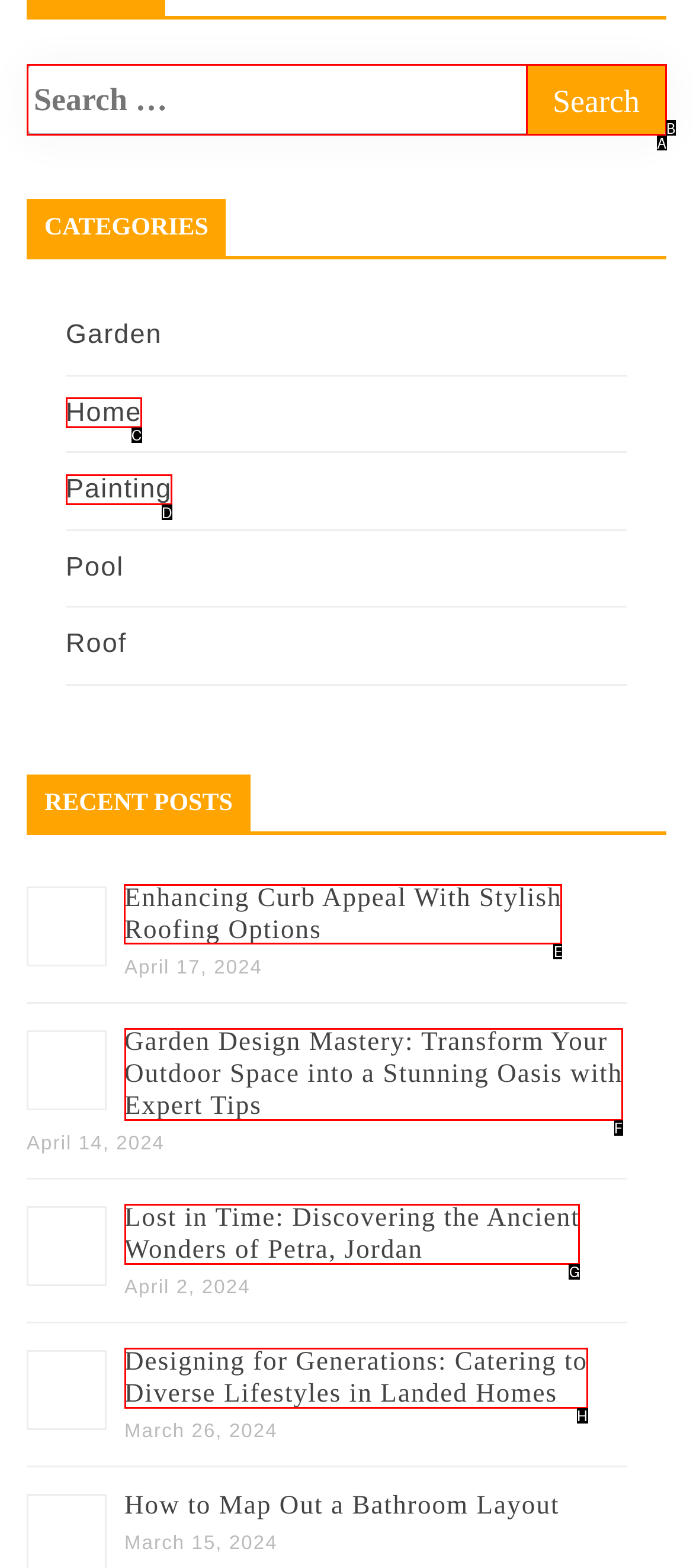Select the HTML element to finish the task: read Enhancing Curb Appeal With Stylish Roofing Options Reply with the letter of the correct option.

E